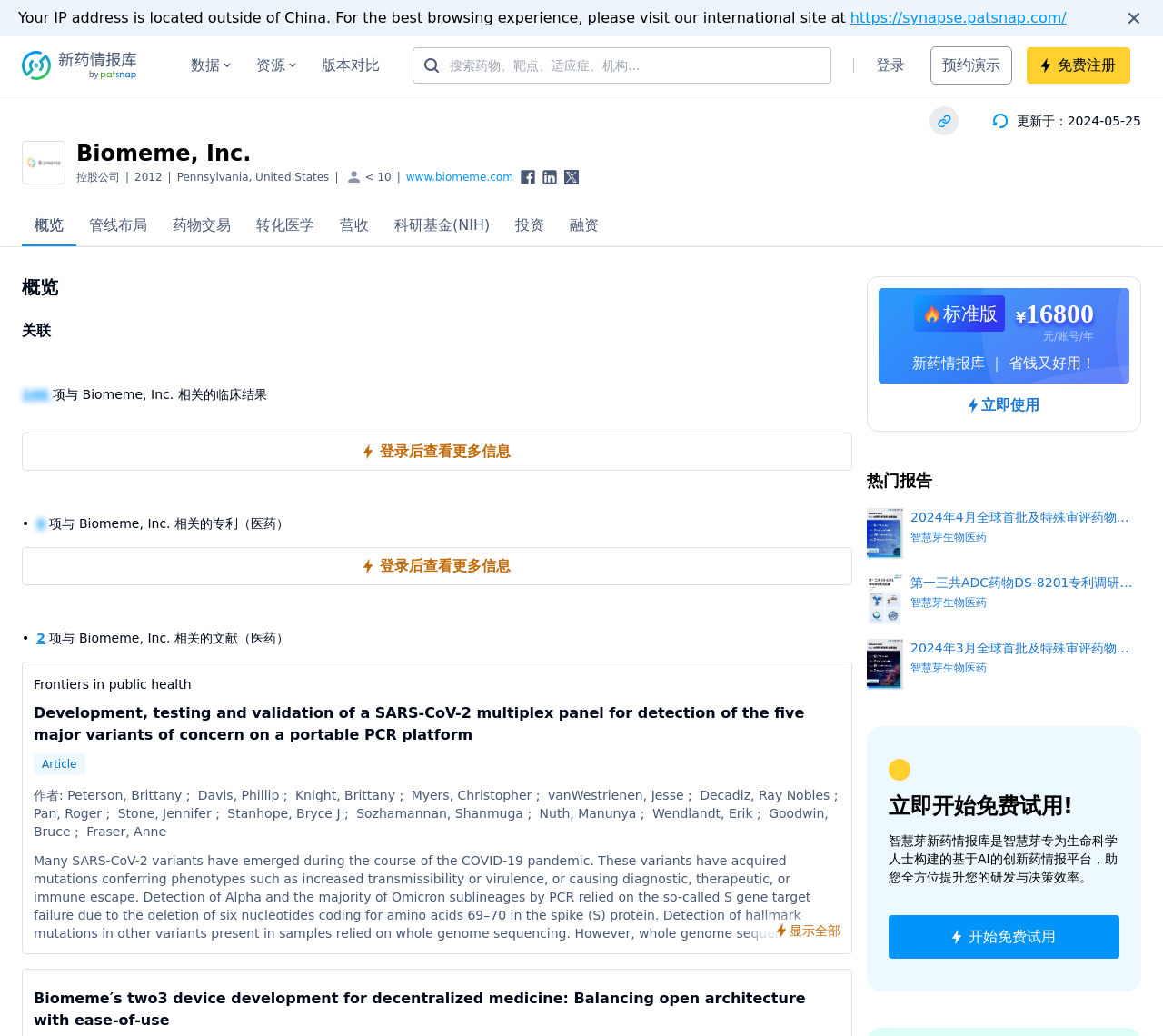Pinpoint the bounding box coordinates of the clickable element to carry out the following instruction: "search for a drug."

[0.387, 0.054, 0.708, 0.072]